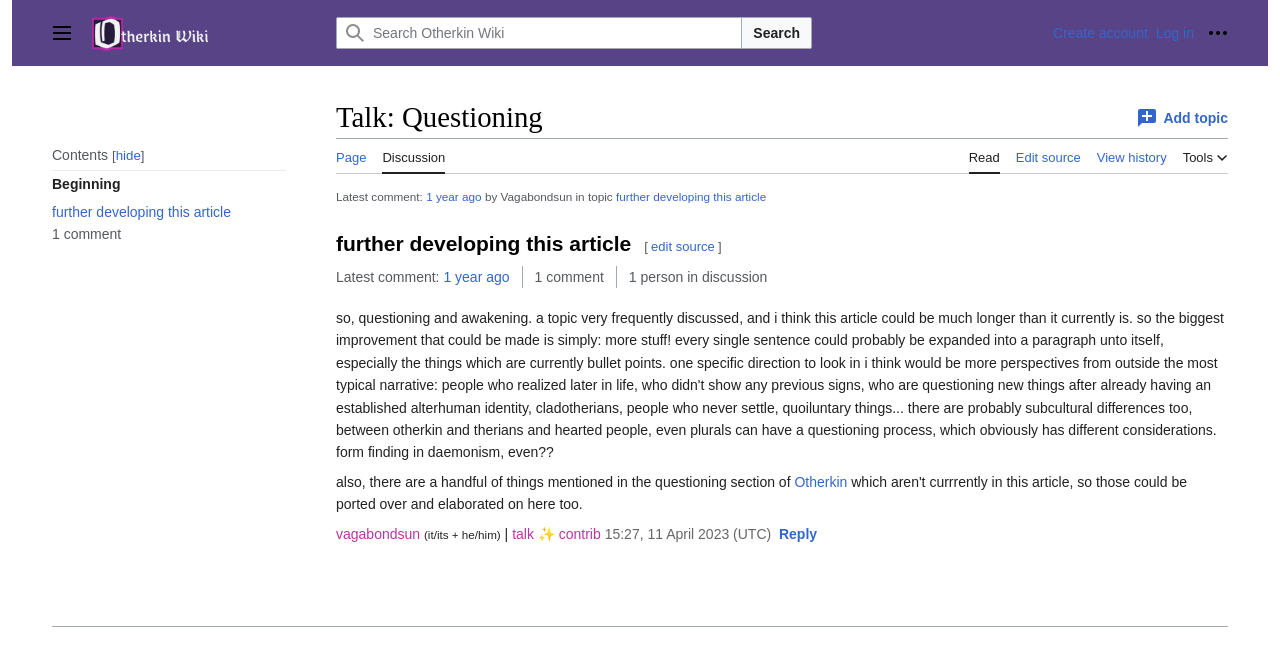Specify the bounding box coordinates of the area to click in order to execute this command: 'Edit source'. The coordinates should consist of four float numbers ranging from 0 to 1, and should be formatted as [left, top, right, bottom].

[0.794, 0.213, 0.844, 0.265]